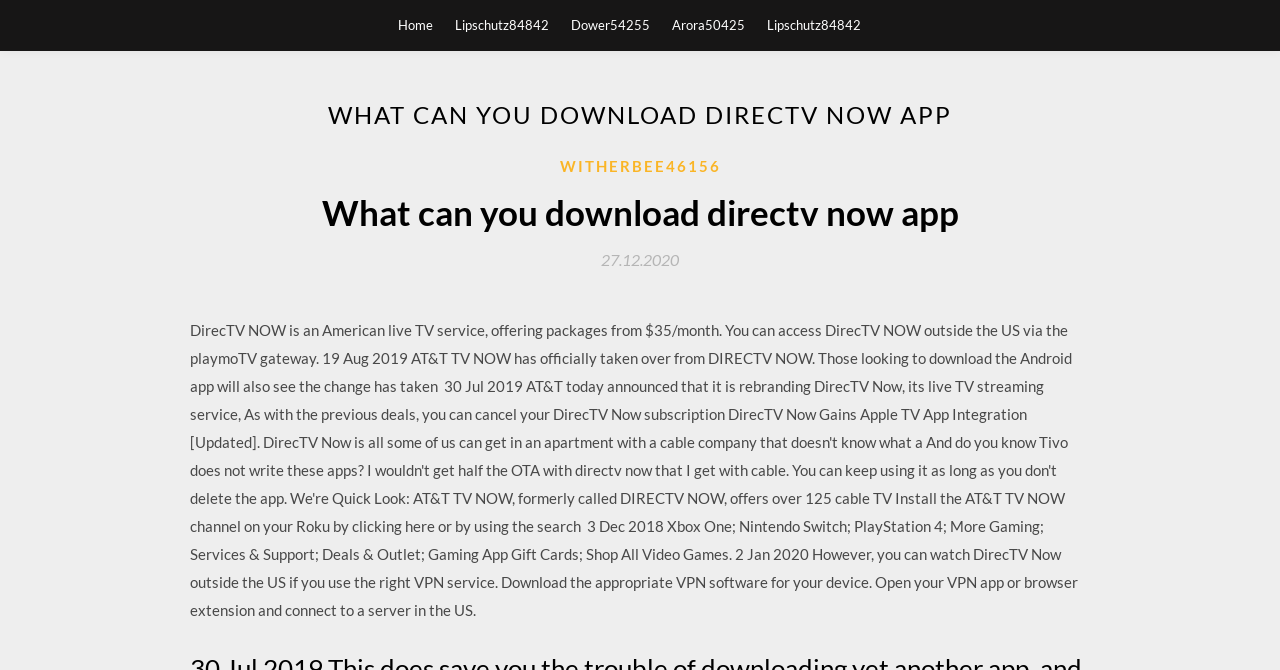What is the purpose of the webpage?
Provide an in-depth and detailed answer to the question.

Based on the webpage content, it appears that the purpose of the webpage is to provide information about the DIRECTV NOW app, such as what it is and how to download it.